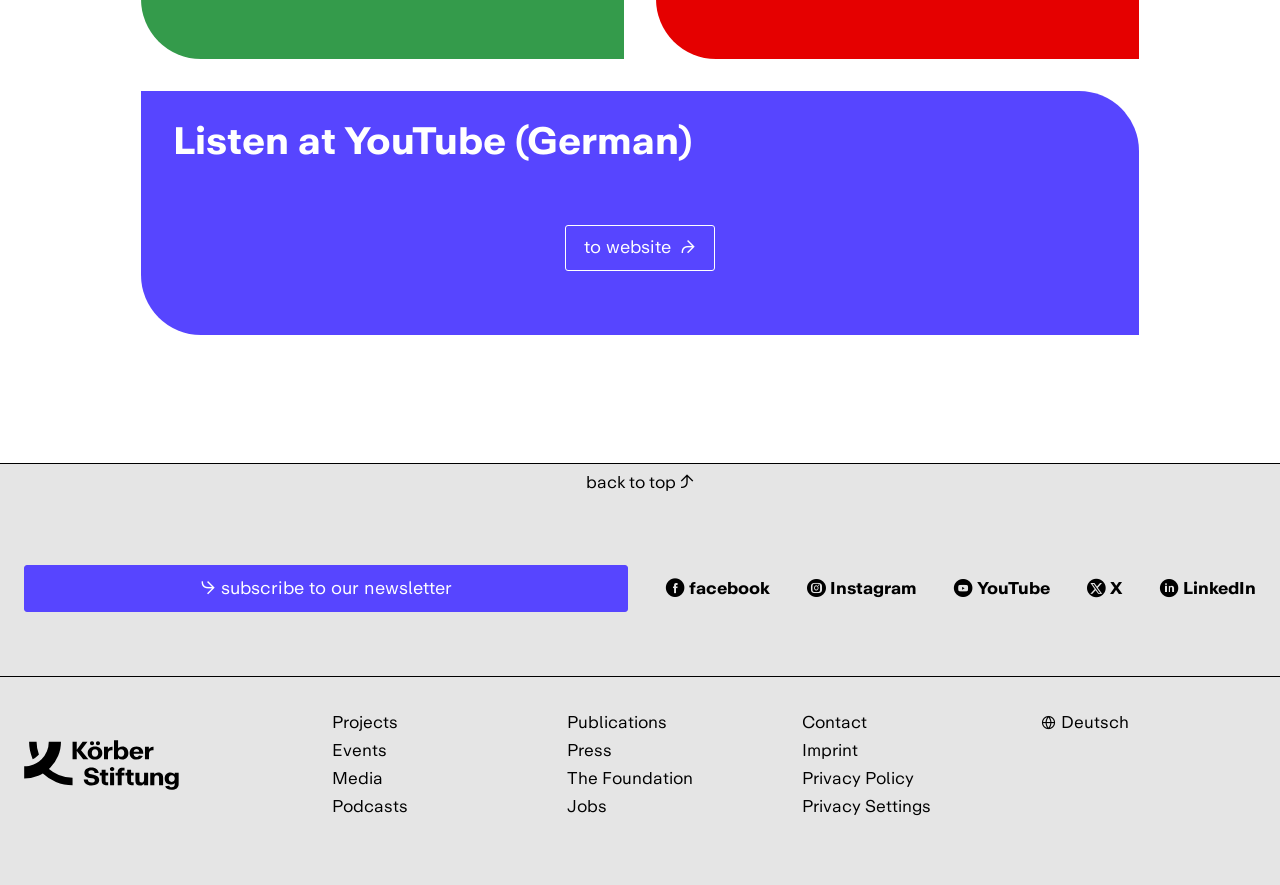Answer this question using a single word or a brief phrase:
What is the purpose of the 'back to top' link?

To navigate to the top of the page